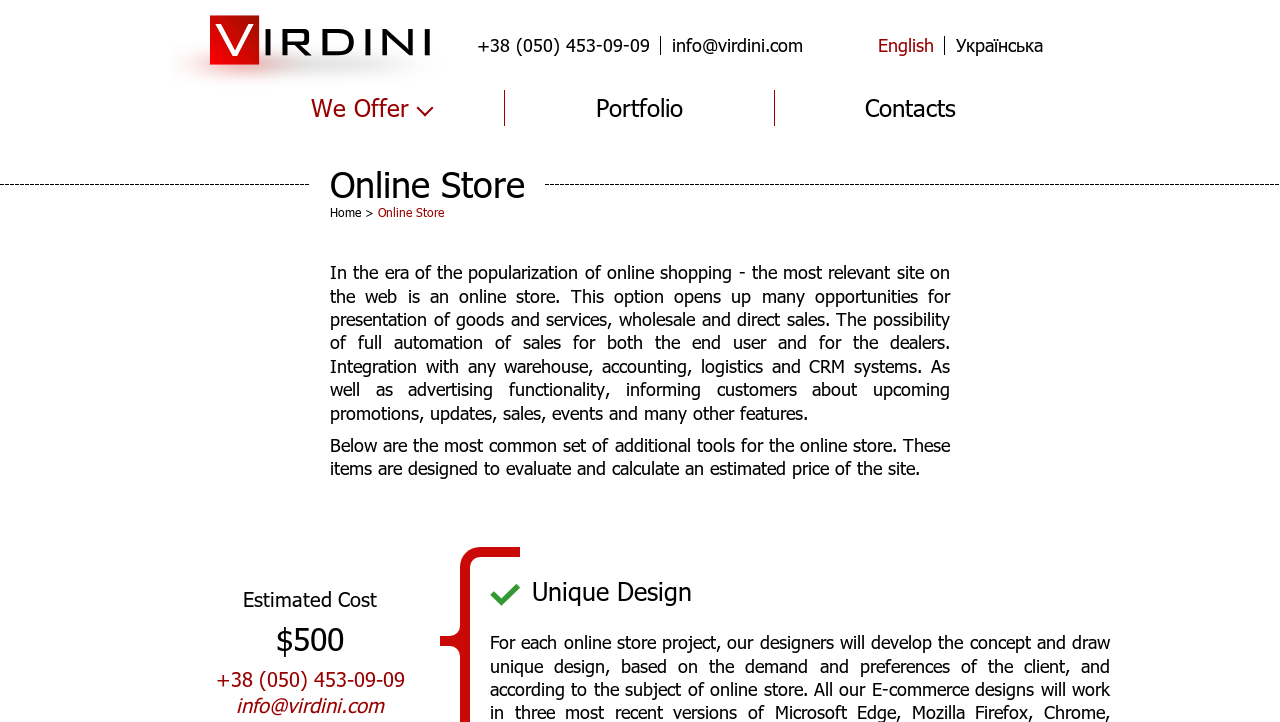Please give a concise answer to this question using a single word or phrase: 
What is the unique feature of the online store?

Unique Design